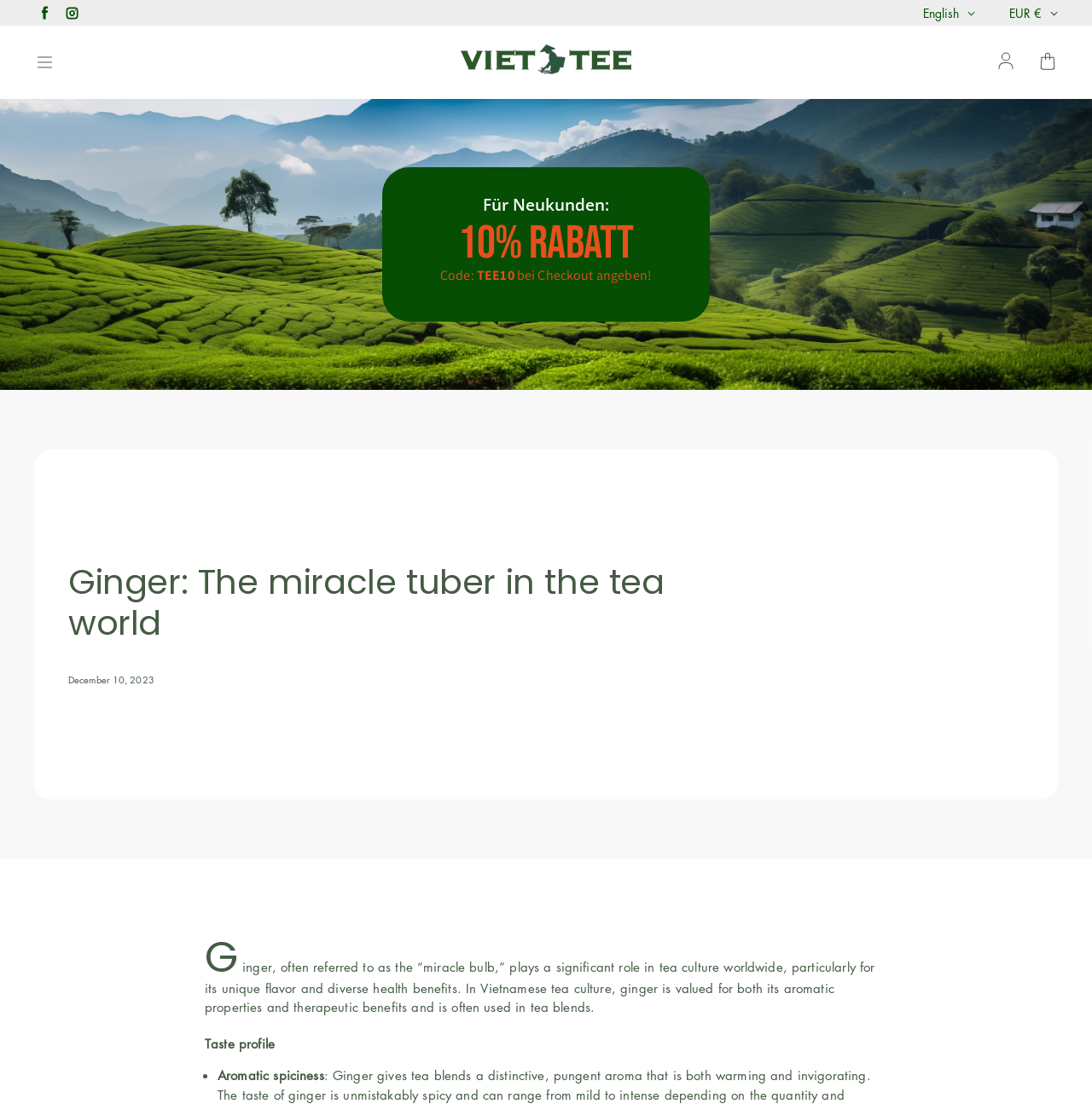Provide your answer to the question using just one word or phrase: What is the main topic of the webpage?

Ginger in tea culture